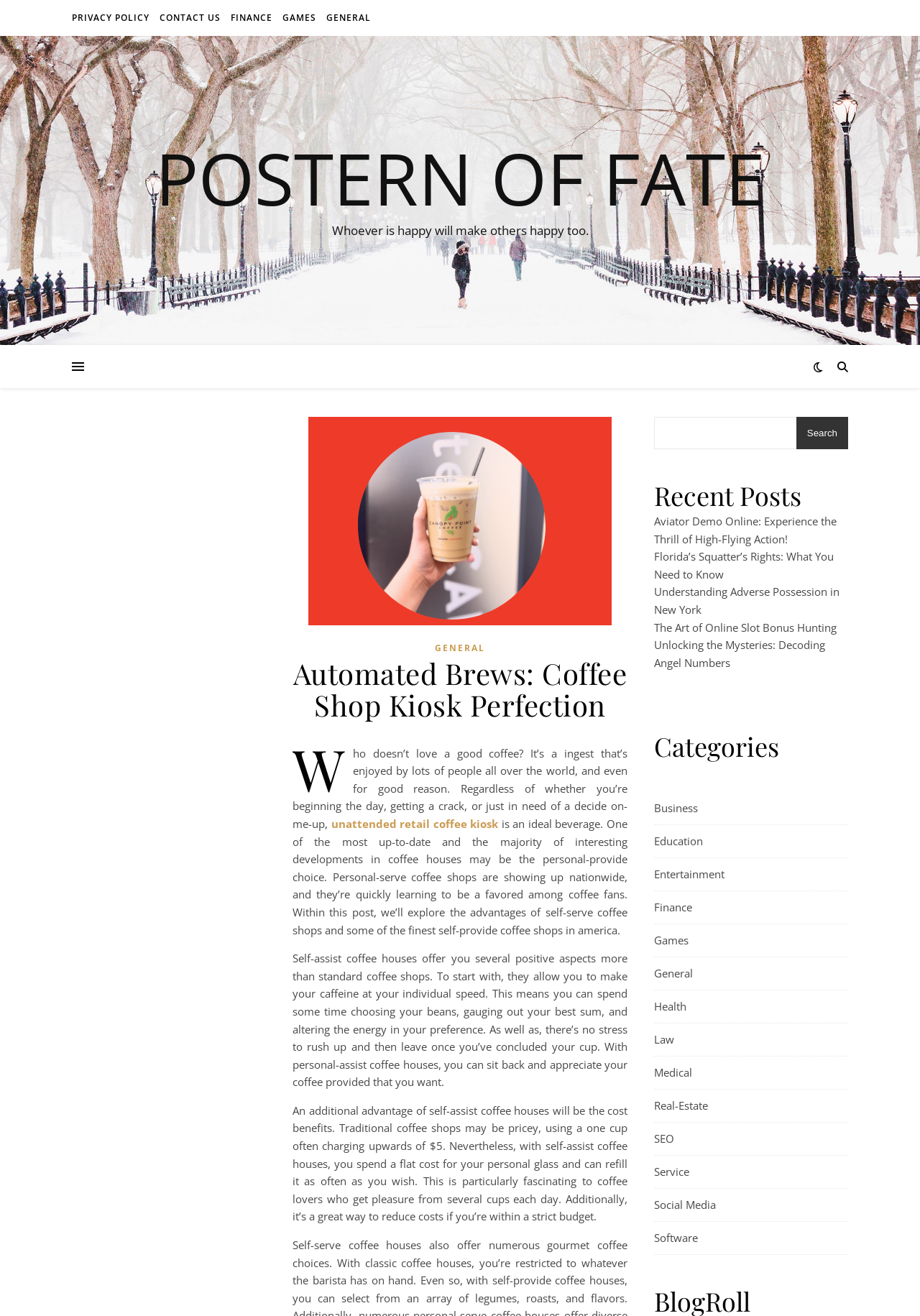Identify the bounding box for the given UI element using the description provided. Coordinates should be in the format (top-left x, top-left y, bottom-right x, bottom-right y) and must be between 0 and 1. Here is the description: Real-Estate

[0.711, 0.828, 0.77, 0.853]